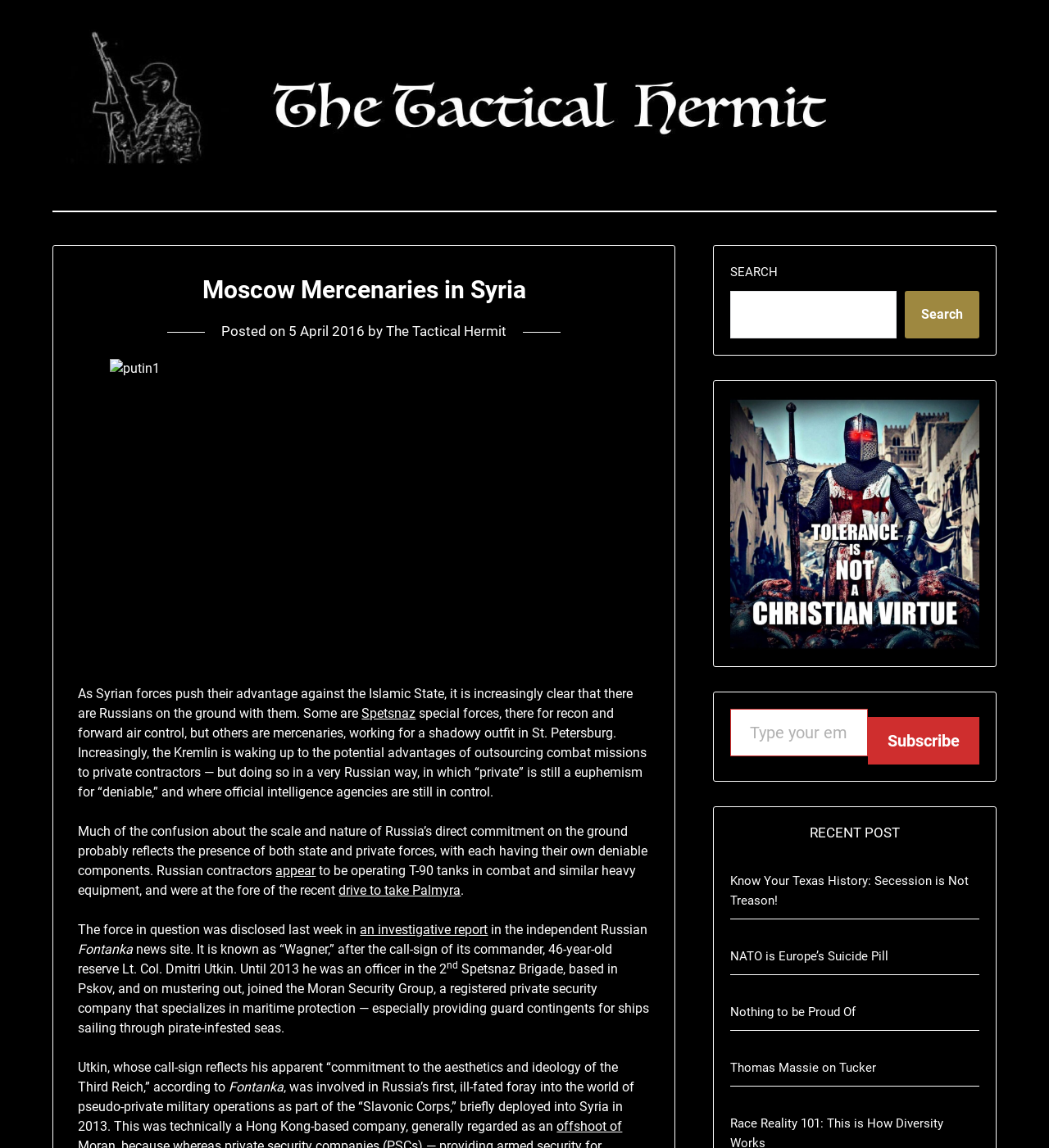Answer the following in one word or a short phrase: 
What is the purpose of the search box on the webpage?

To search the website